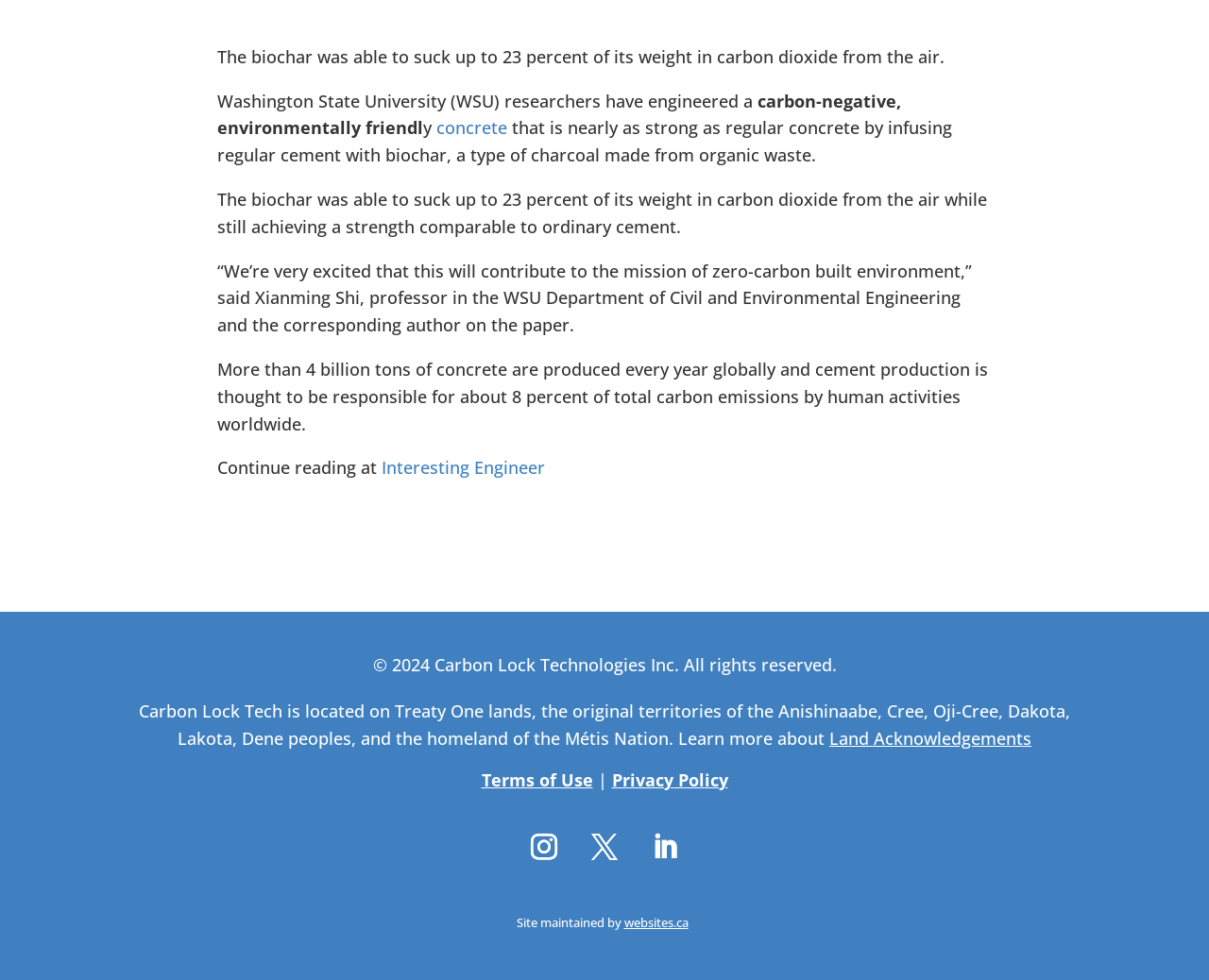Could you specify the bounding box coordinates for the clickable section to complete the following instruction: "Check the website's Terms of Use"?

[0.398, 0.784, 0.49, 0.807]